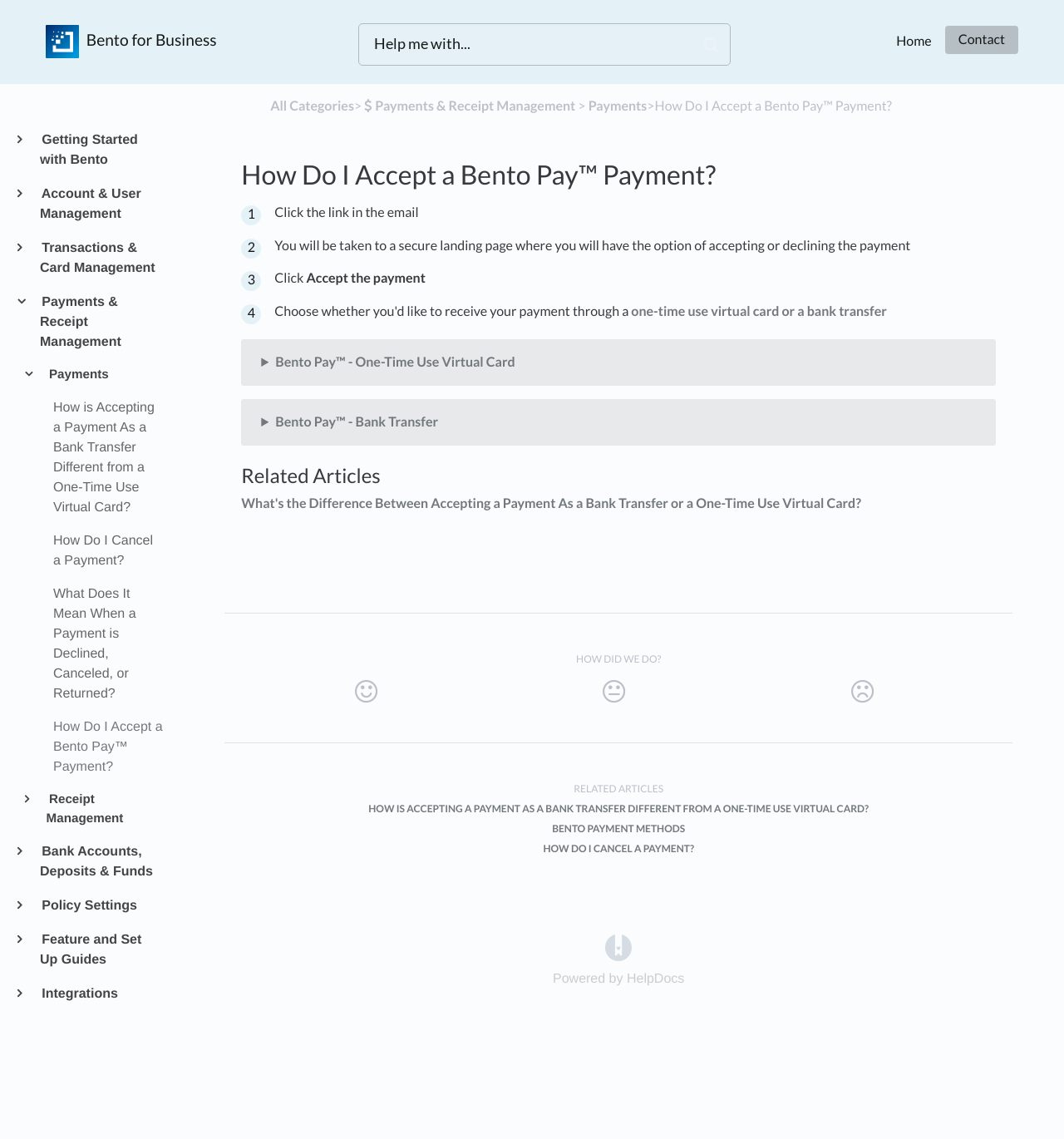Please answer the following question using a single word or phrase: 
How many links are there in the 'Related Articles' section?

3